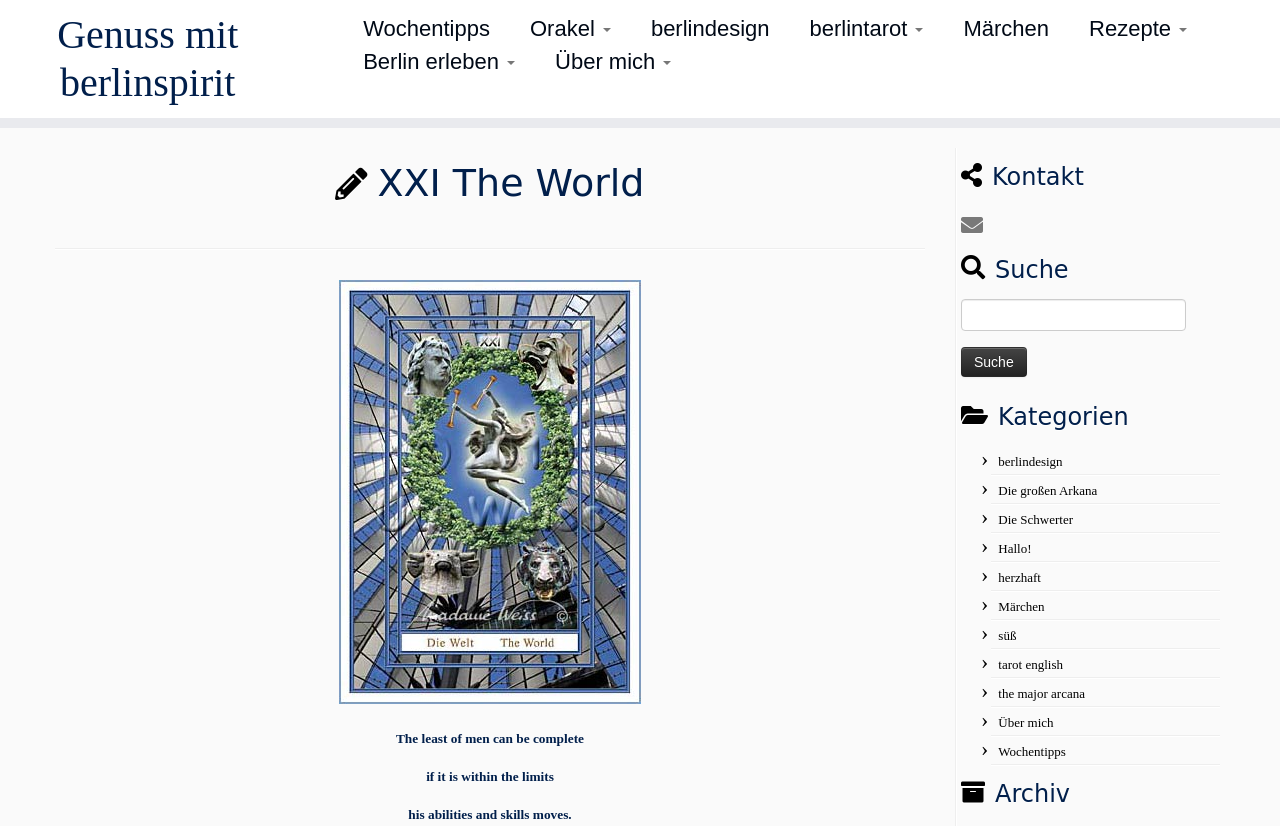Determine the bounding box coordinates for the area that should be clicked to carry out the following instruction: "Click on the 'E-mail' link".

[0.751, 0.252, 0.778, 0.294]